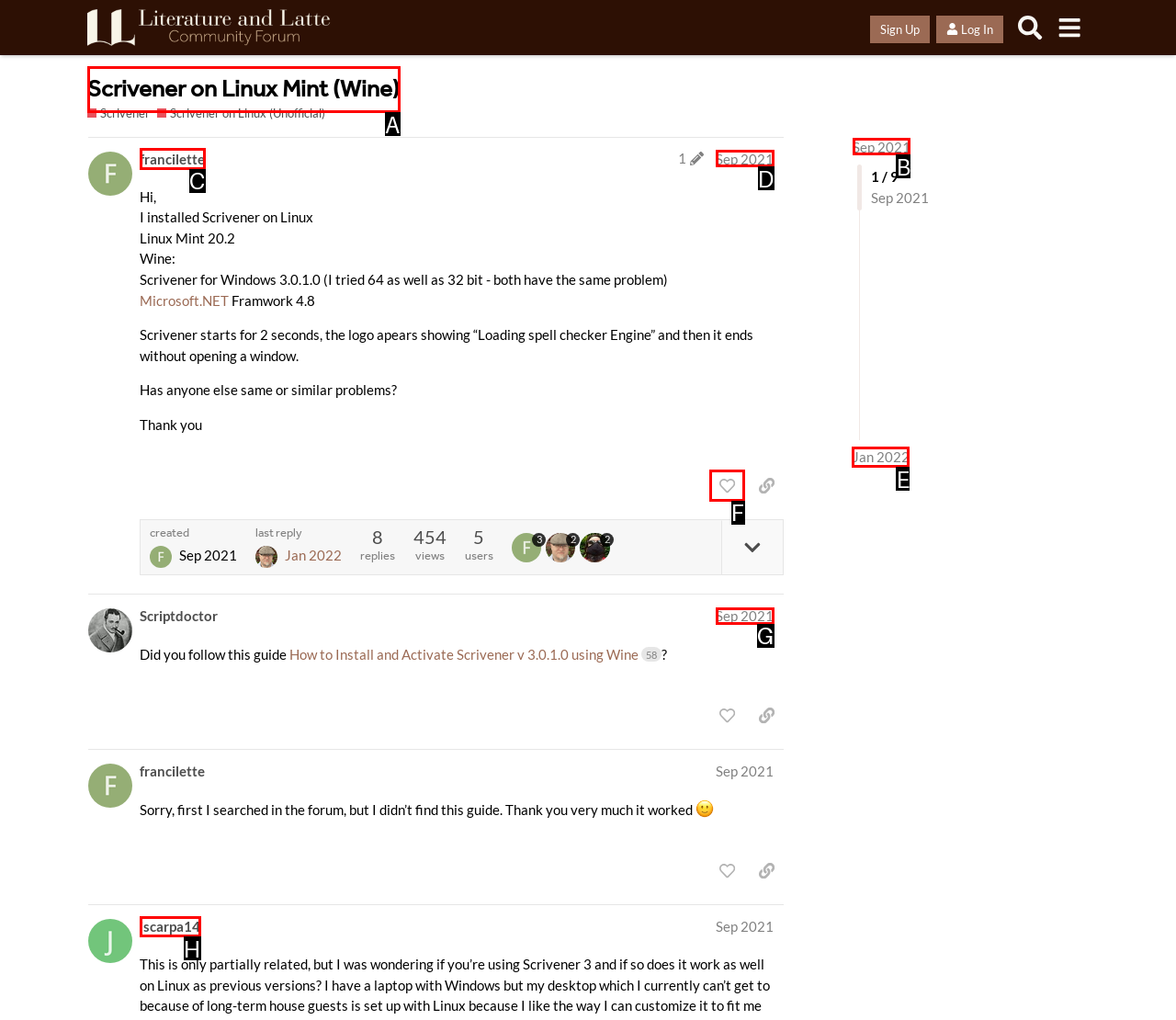Select the letter of the UI element that matches this task: Click on the link to view the post
Provide the answer as the letter of the correct choice.

B